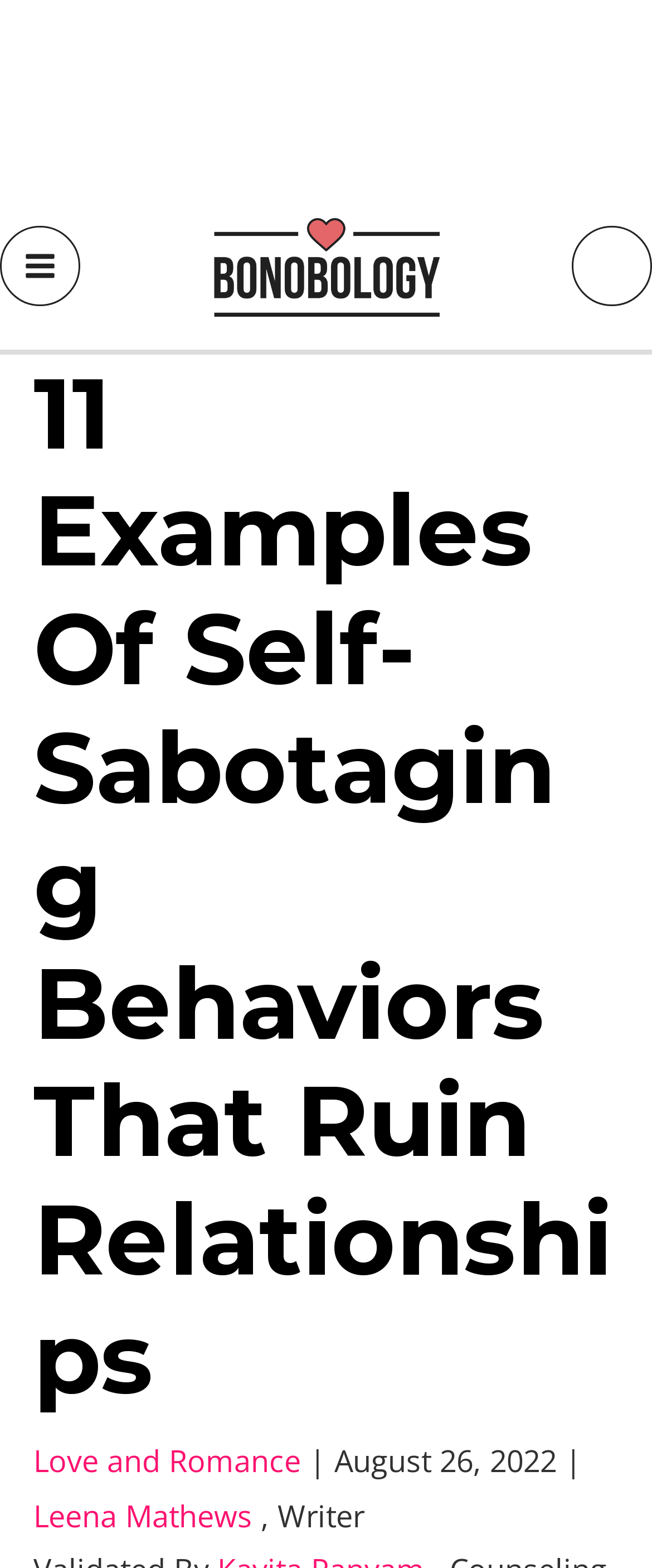What is the category of the article?
Look at the image and provide a detailed response to the question.

I determined the category of the article by looking at the link 'Love and Romance' located below the main heading, which suggests that the article belongs to this category.